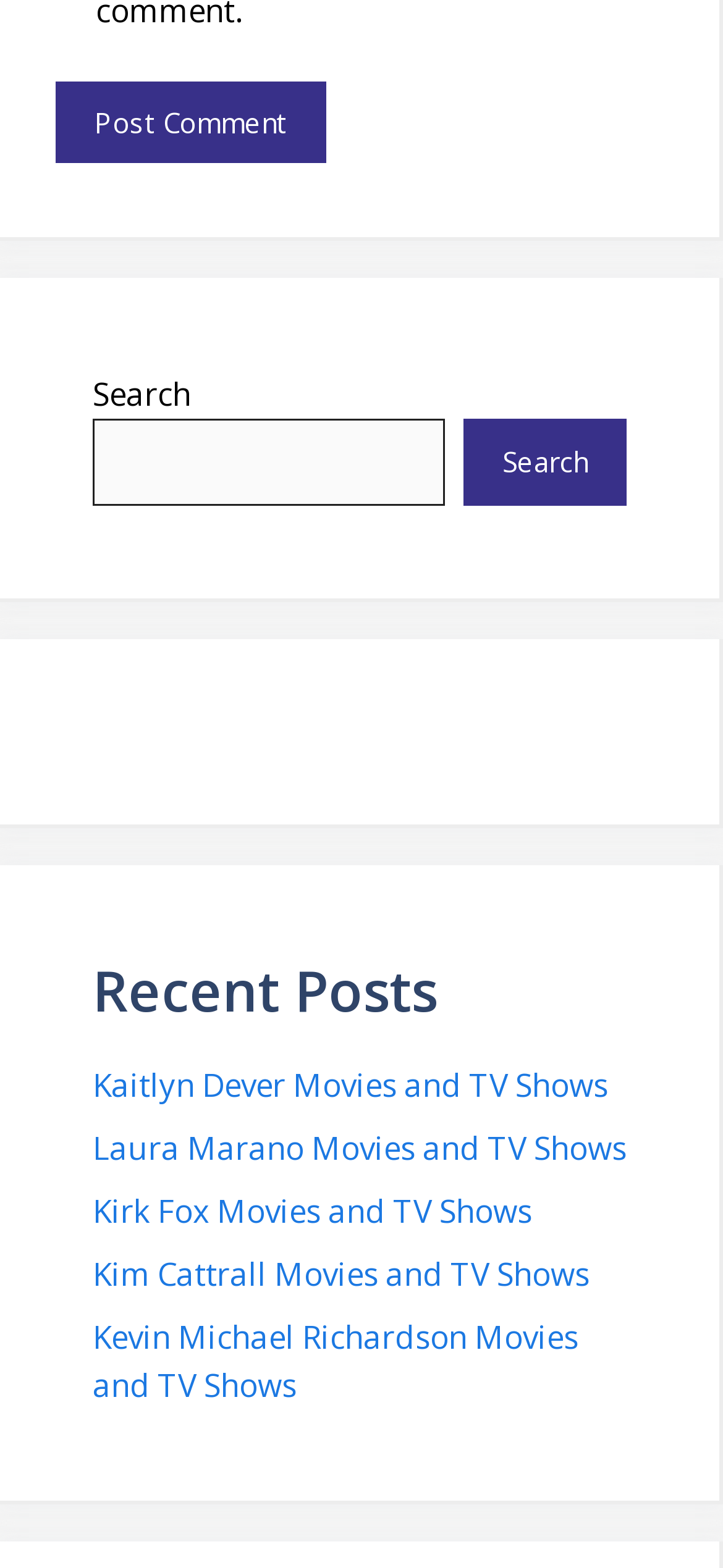What is the function of the search box?
Look at the image and respond with a single word or a short phrase.

Search